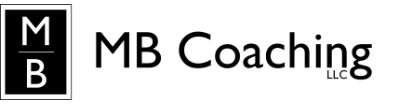Generate a detailed caption that describes the image.

The image features the logo for MB Coaching, a coaching service represented by the initials "MB" prominently displayed in a modern design. The initials are set against a black background, enhancing their visibility and impact. Below the initials, the text "MB Coaching" is presented in a clean, bold typeface, emphasizing the brand's professional nature. The addition of "LLC" indicates that it is a limited liability company, further establishing its legitimacy. This logo embodies a contemporary aesthetic suited for a coaching service focused on personal growth and development.